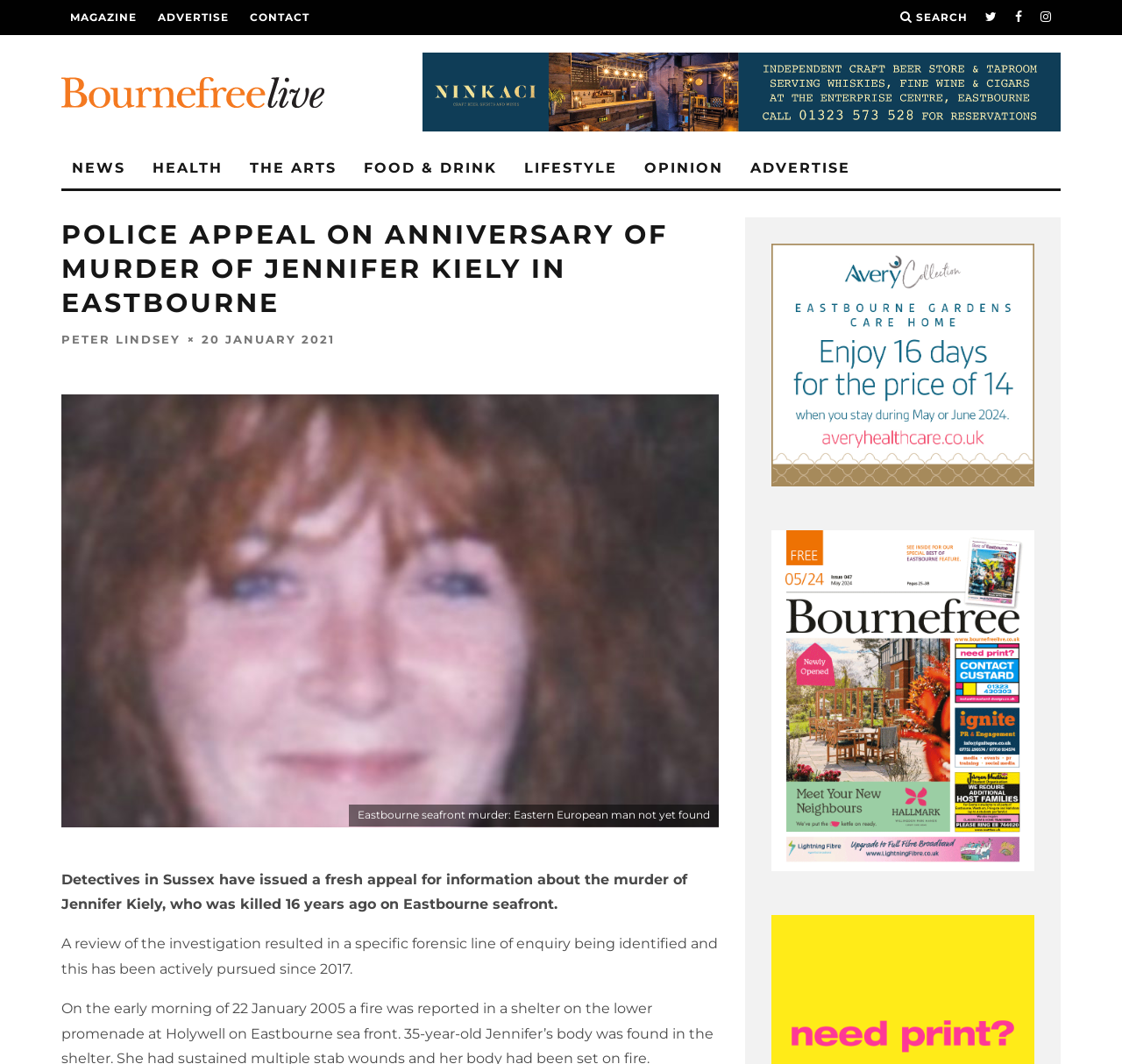Using the provided description: "Food & Drink", find the bounding box coordinates of the corresponding UI element. The output should be four float numbers between 0 and 1, in the format [left, top, right, bottom].

[0.315, 0.14, 0.452, 0.177]